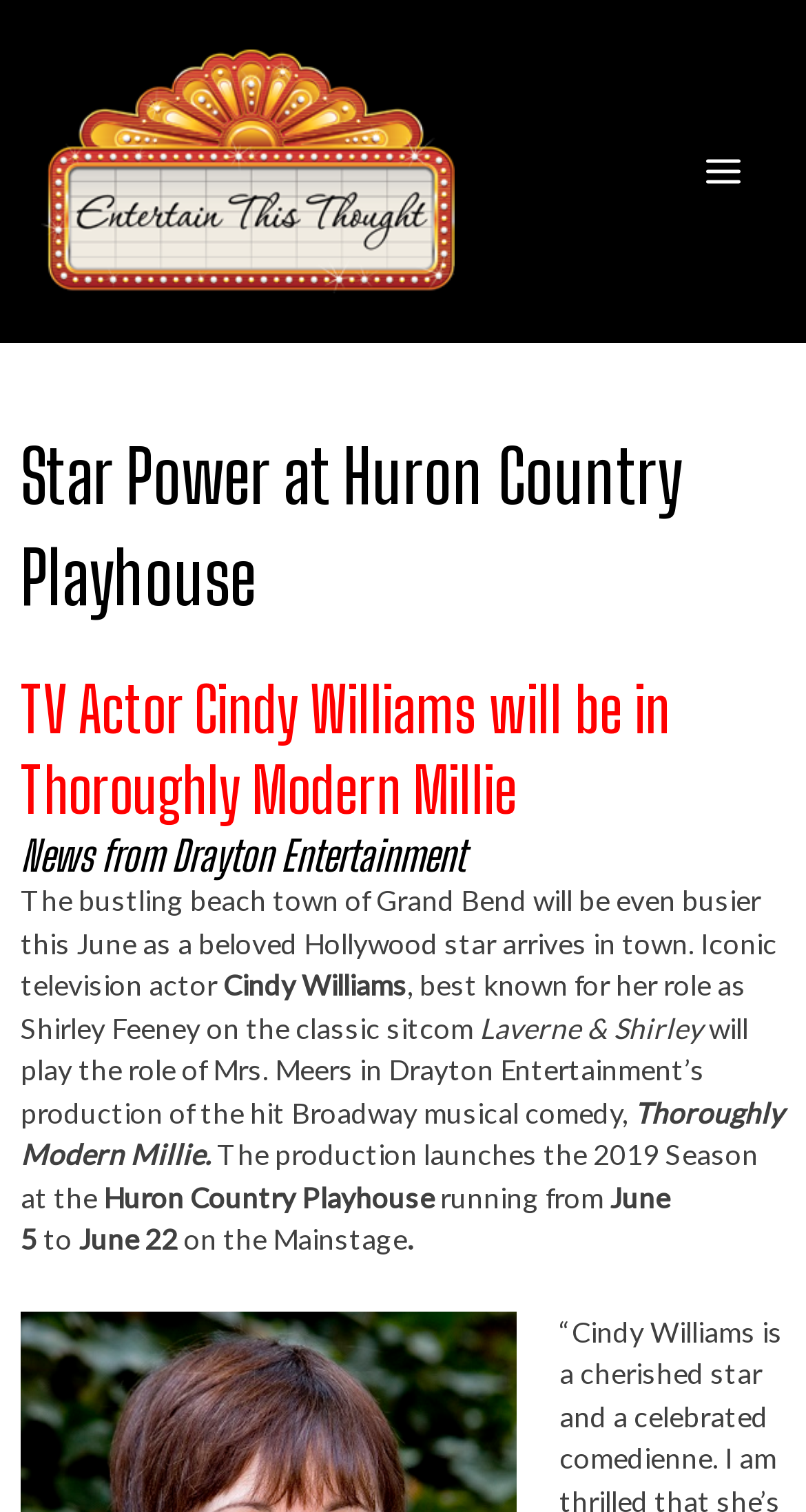Using the details from the image, please elaborate on the following question: What is the name of the sitcom Cindy Williams is known for?

The answer can be found in the StaticText 'Laverne & Shirley' which is mentioned as the classic sitcom Cindy Williams is known for.